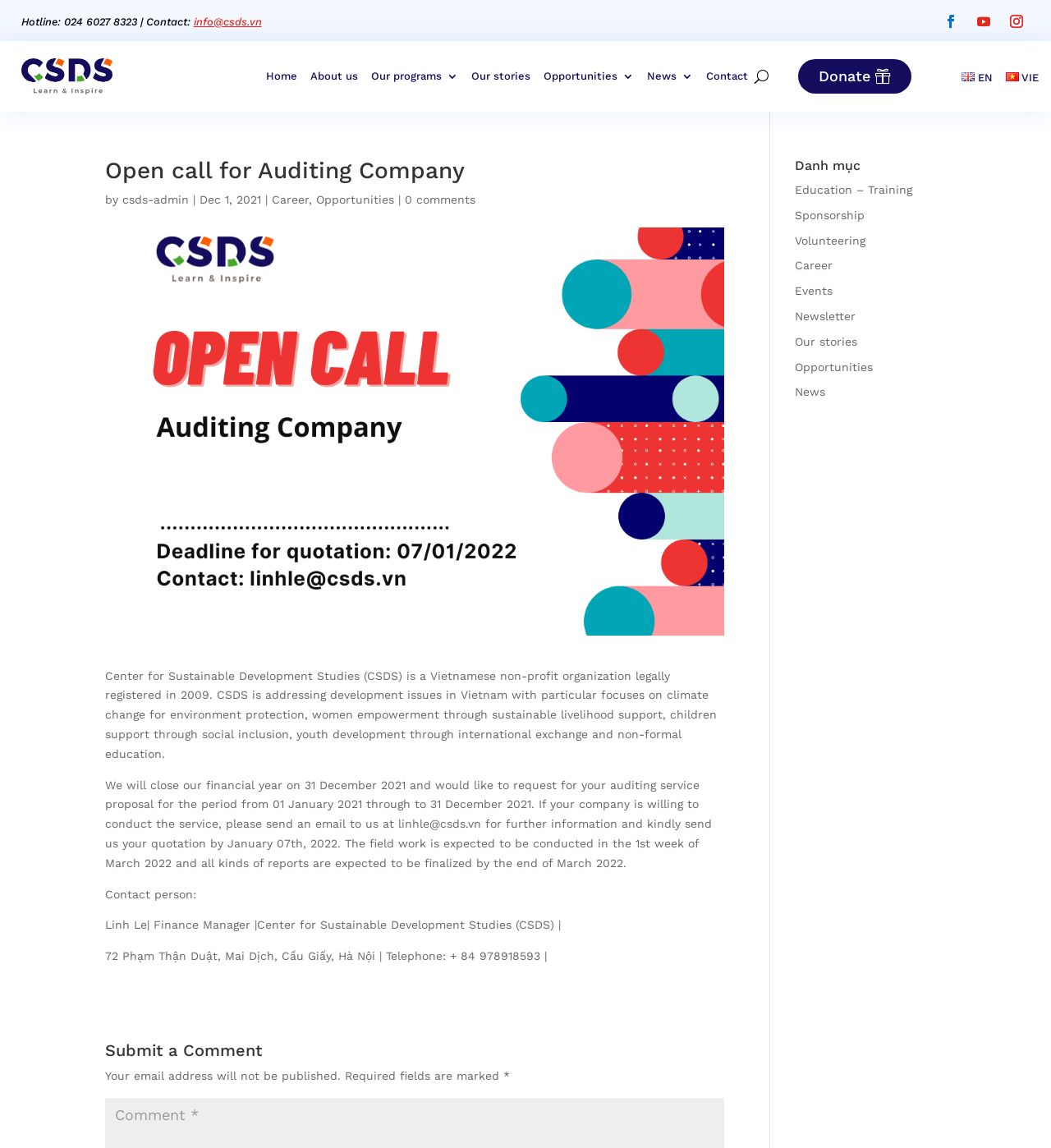Locate the bounding box coordinates of the element to click to perform the following action: 'Click on the Donate button'. The coordinates should be given as four float values between 0 and 1, in the form of [left, top, right, bottom].

[0.76, 0.052, 0.867, 0.081]